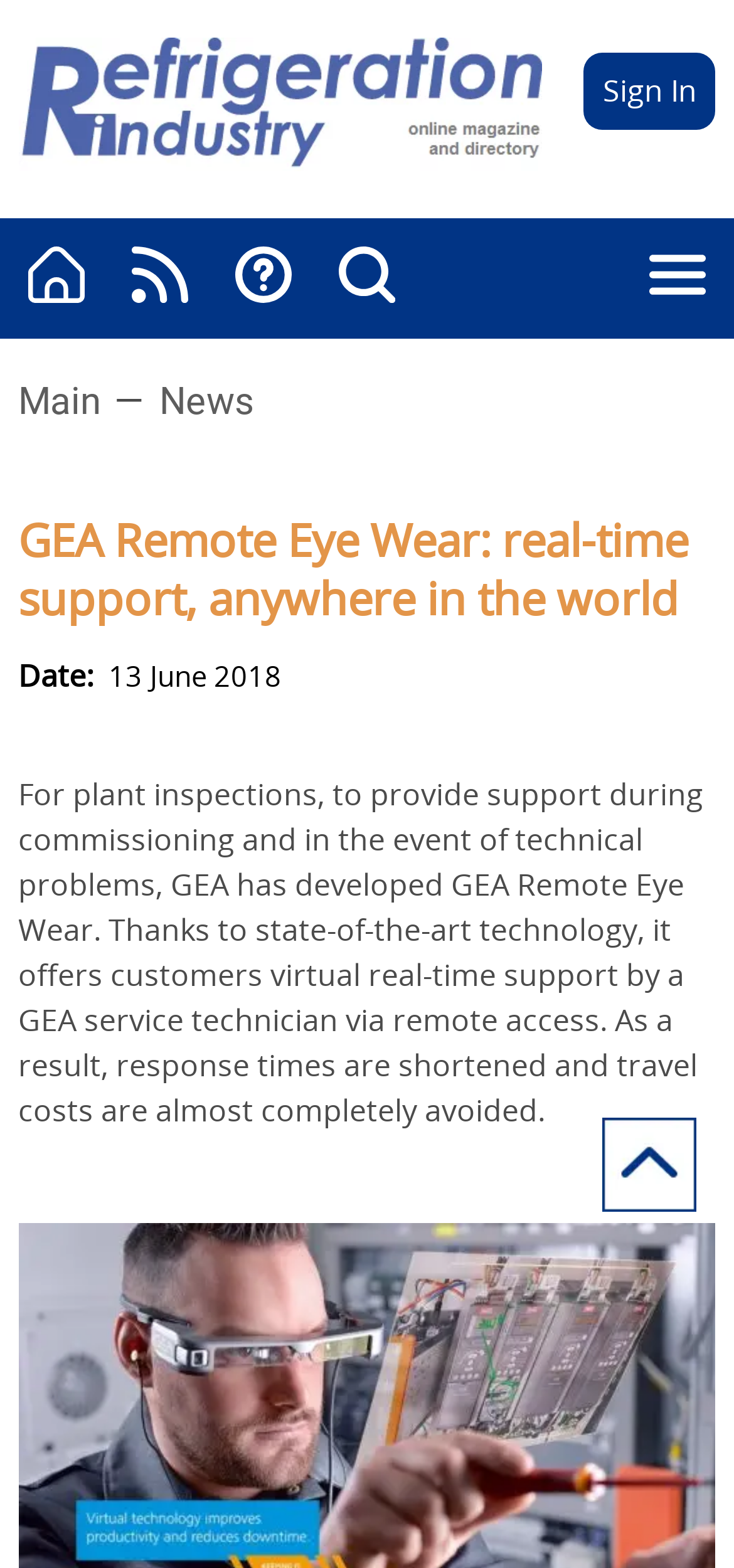What is the benefit of using GEA Remote Eye Wear?
Look at the screenshot and respond with one word or a short phrase.

shortened response times